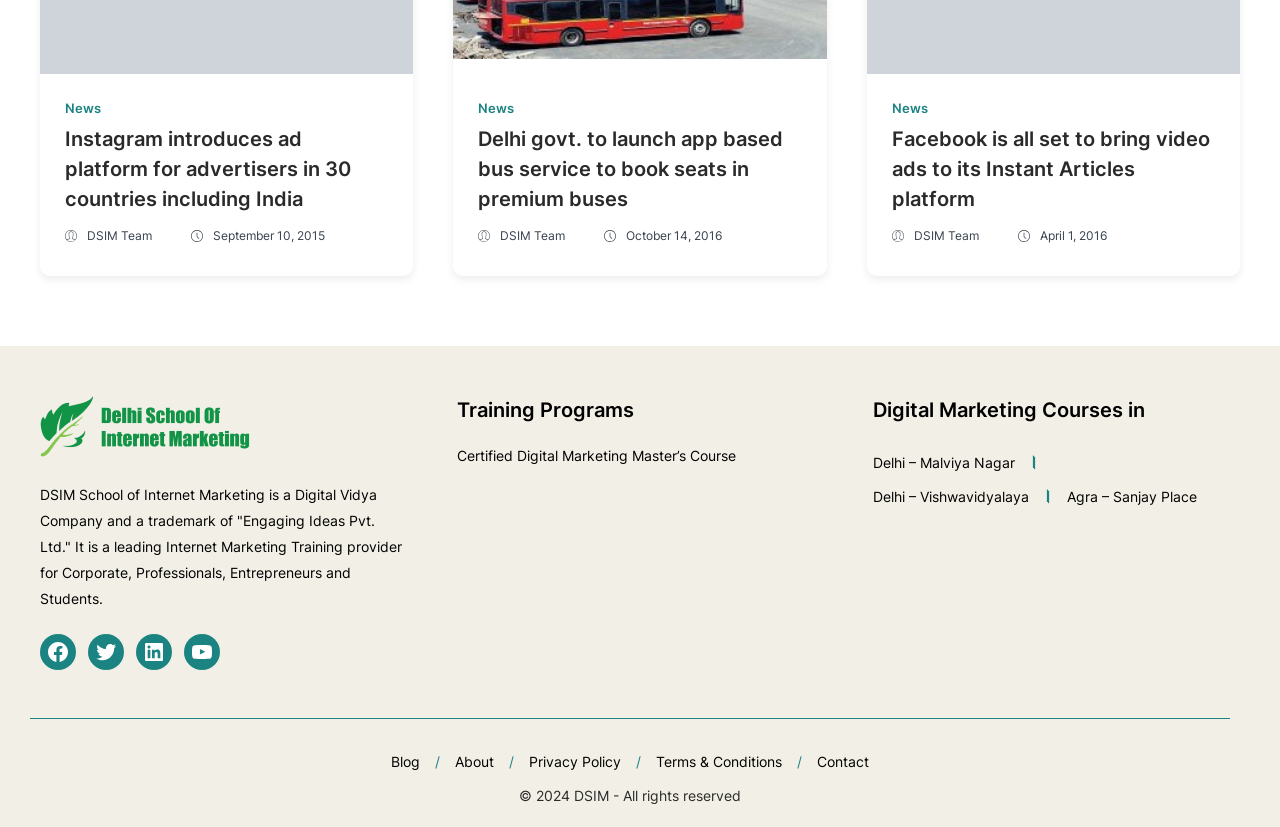Provide a short, one-word or phrase answer to the question below:
How many footer widgets are there?

3